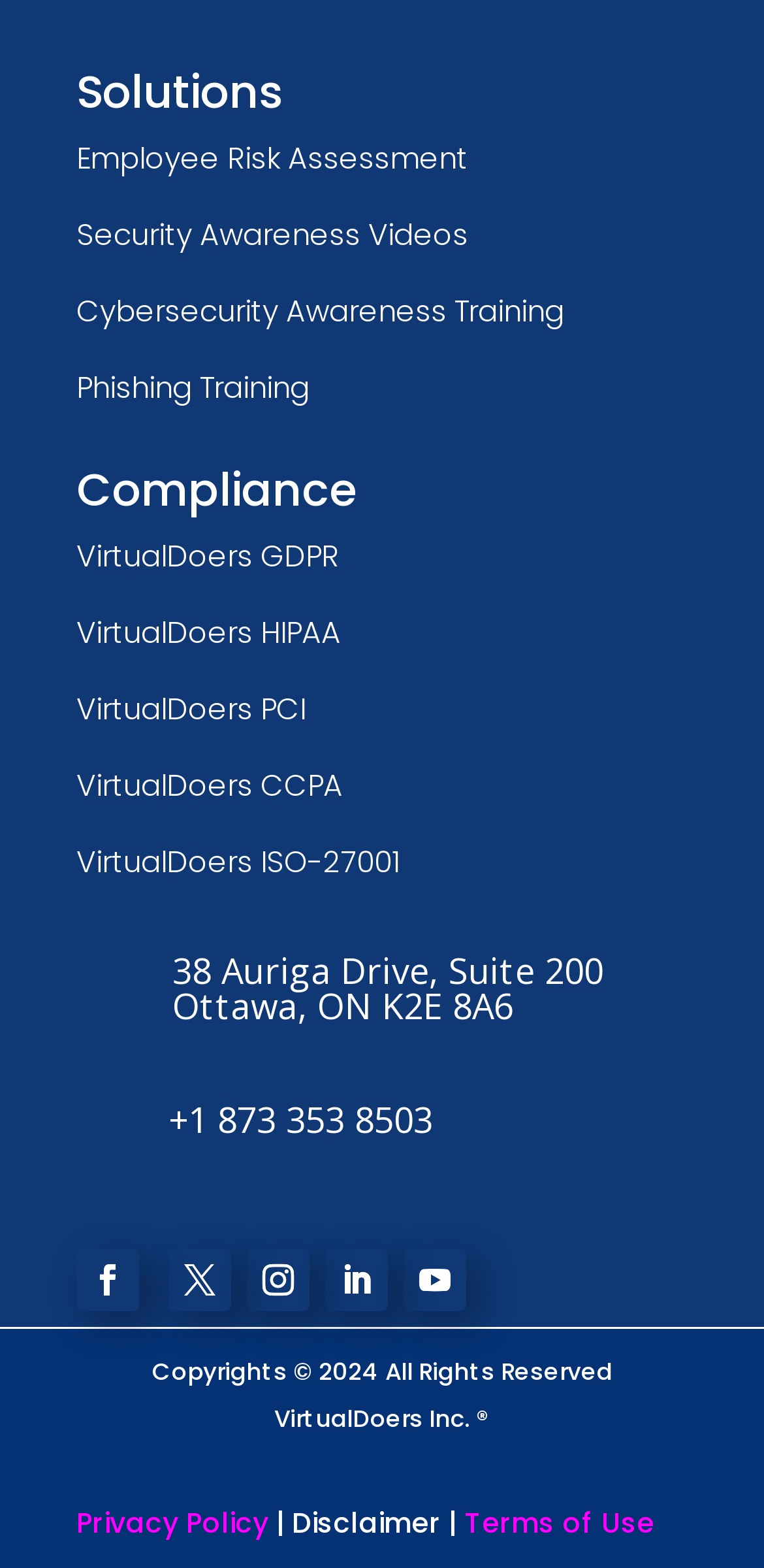Determine the bounding box coordinates for the UI element matching this description: "Employee Risk Assessment".

[0.1, 0.088, 0.613, 0.114]